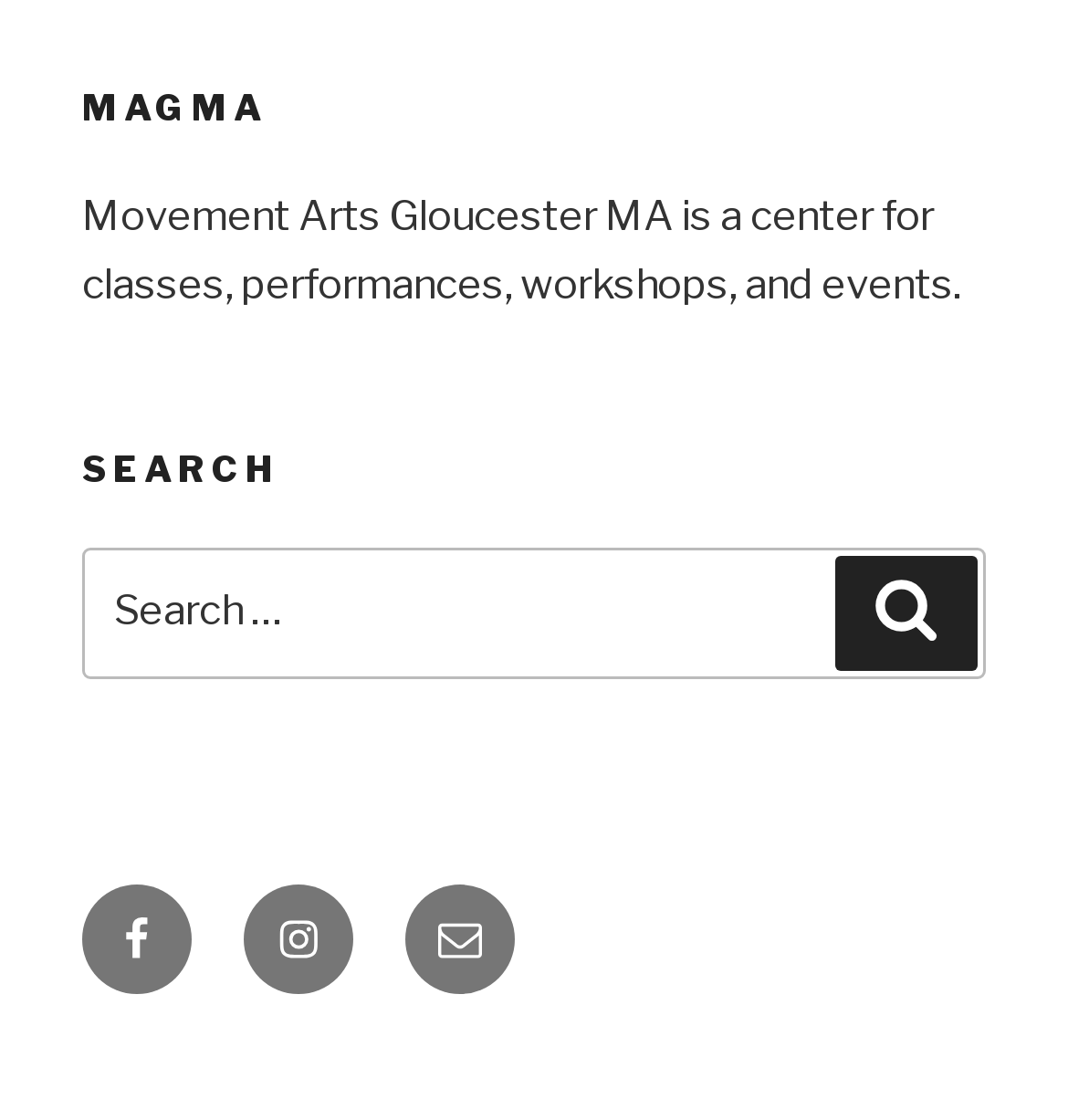What is the button text next to the search box?
Please look at the screenshot and answer in one word or a short phrase.

Search